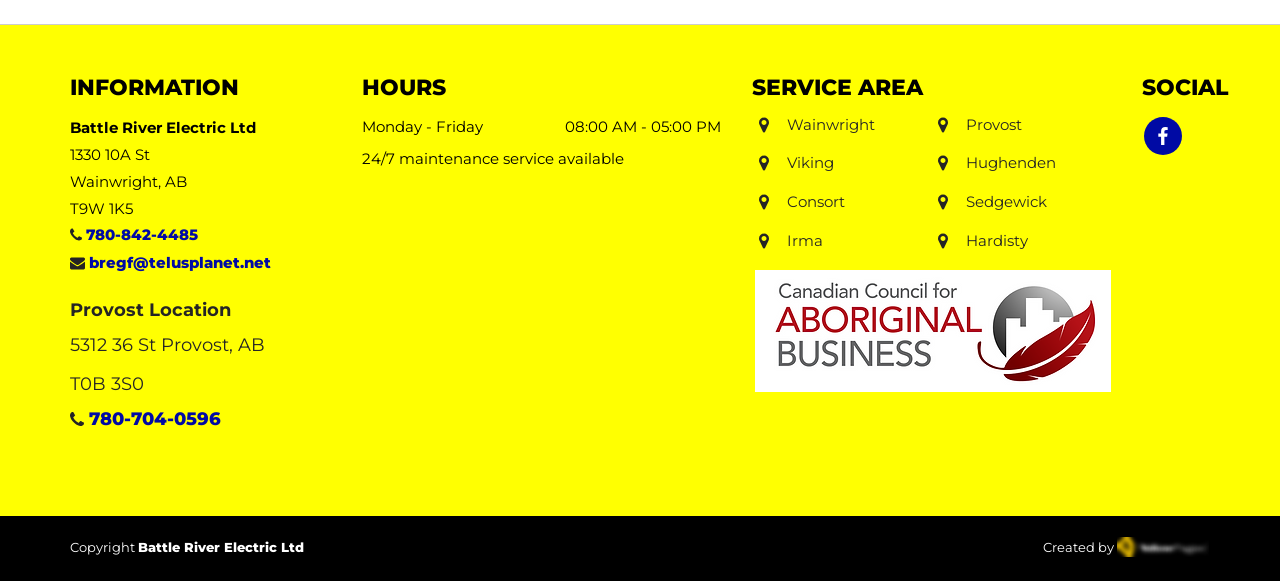What is the email address of Battle River Electric Ltd?
Please provide a detailed and comprehensive answer to the question.

The email address can be found in the contact information section of the webpage, where it is listed as 'bregf@telusplanet.net'.